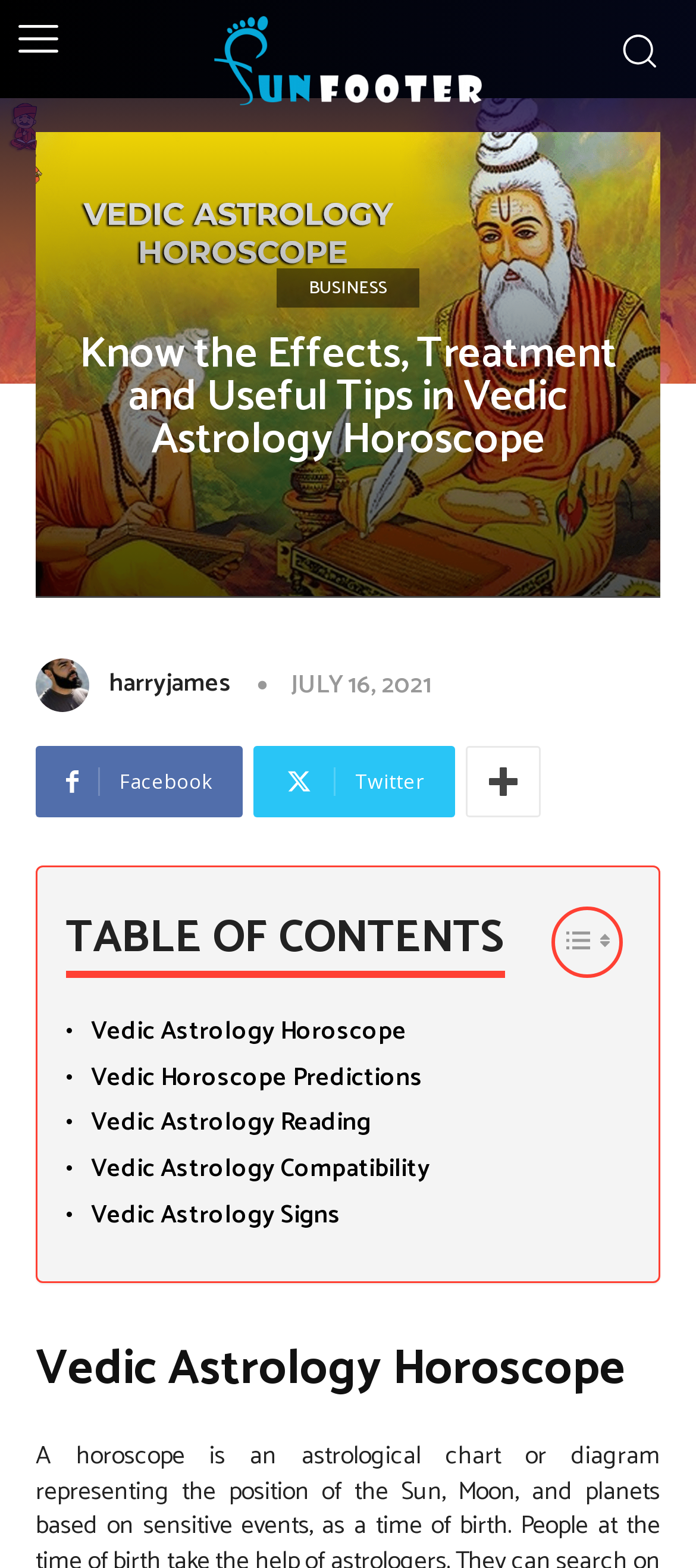Please identify the bounding box coordinates of the element that needs to be clicked to execute the following command: "View Vedic Astrology Horoscope". Provide the bounding box using four float numbers between 0 and 1, formatted as [left, top, right, bottom].

[0.131, 0.648, 0.585, 0.67]